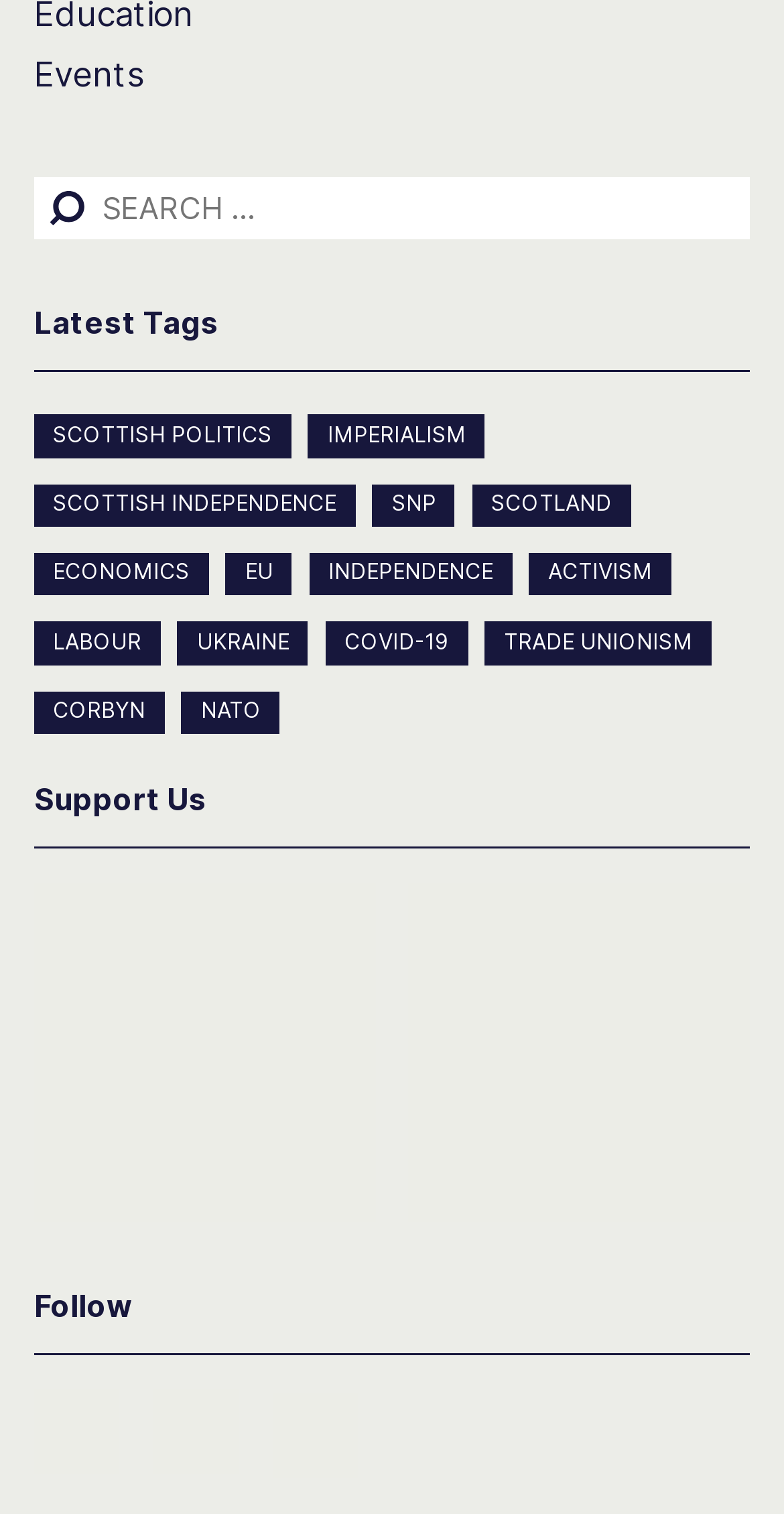How many social media platforms are listed under the 'Follow' heading?
Refer to the screenshot and respond with a concise word or phrase.

3